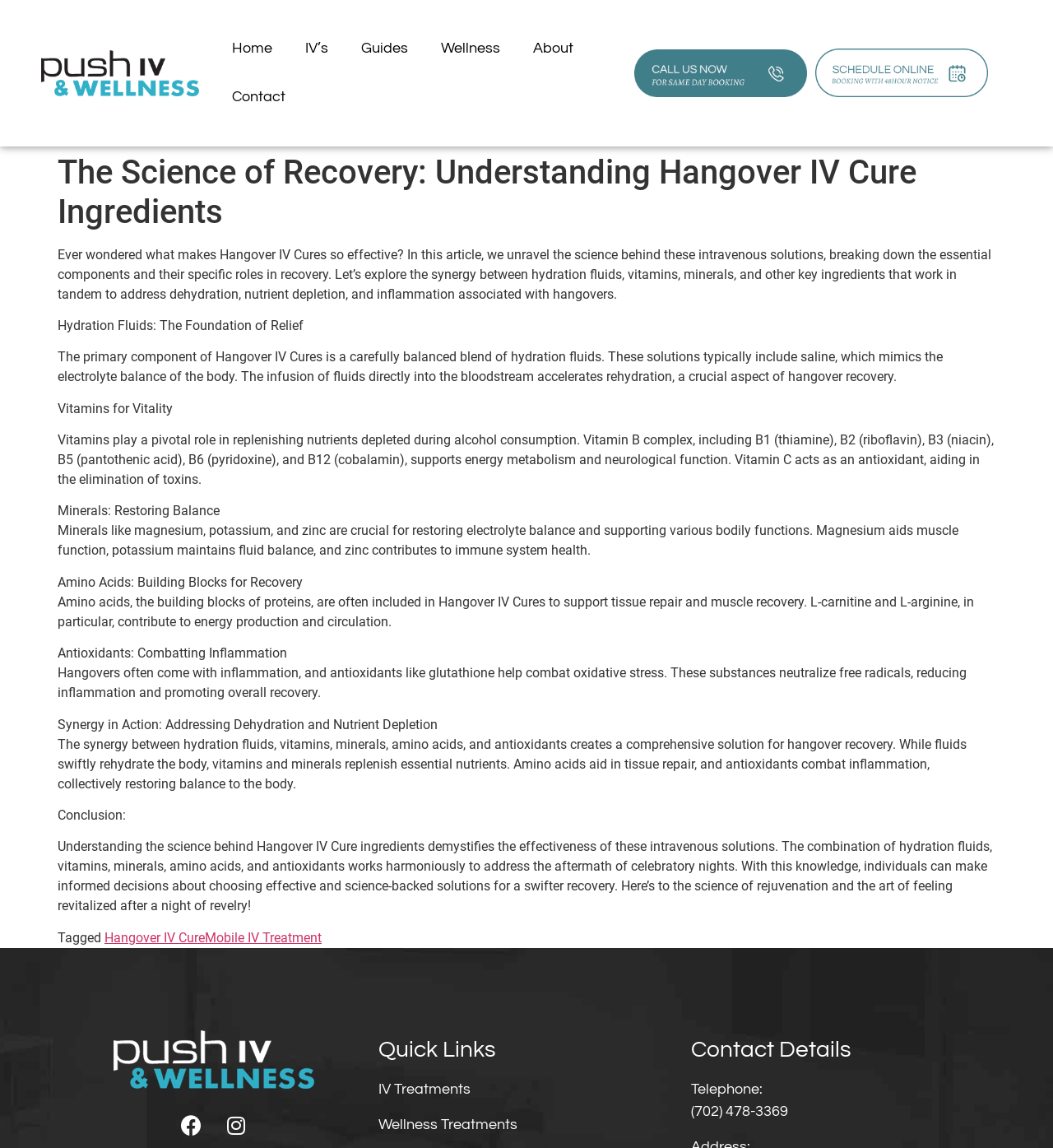Could you identify the text that serves as the heading for this webpage?

The Science of Recovery: Understanding Hangover IV Cure Ingredients